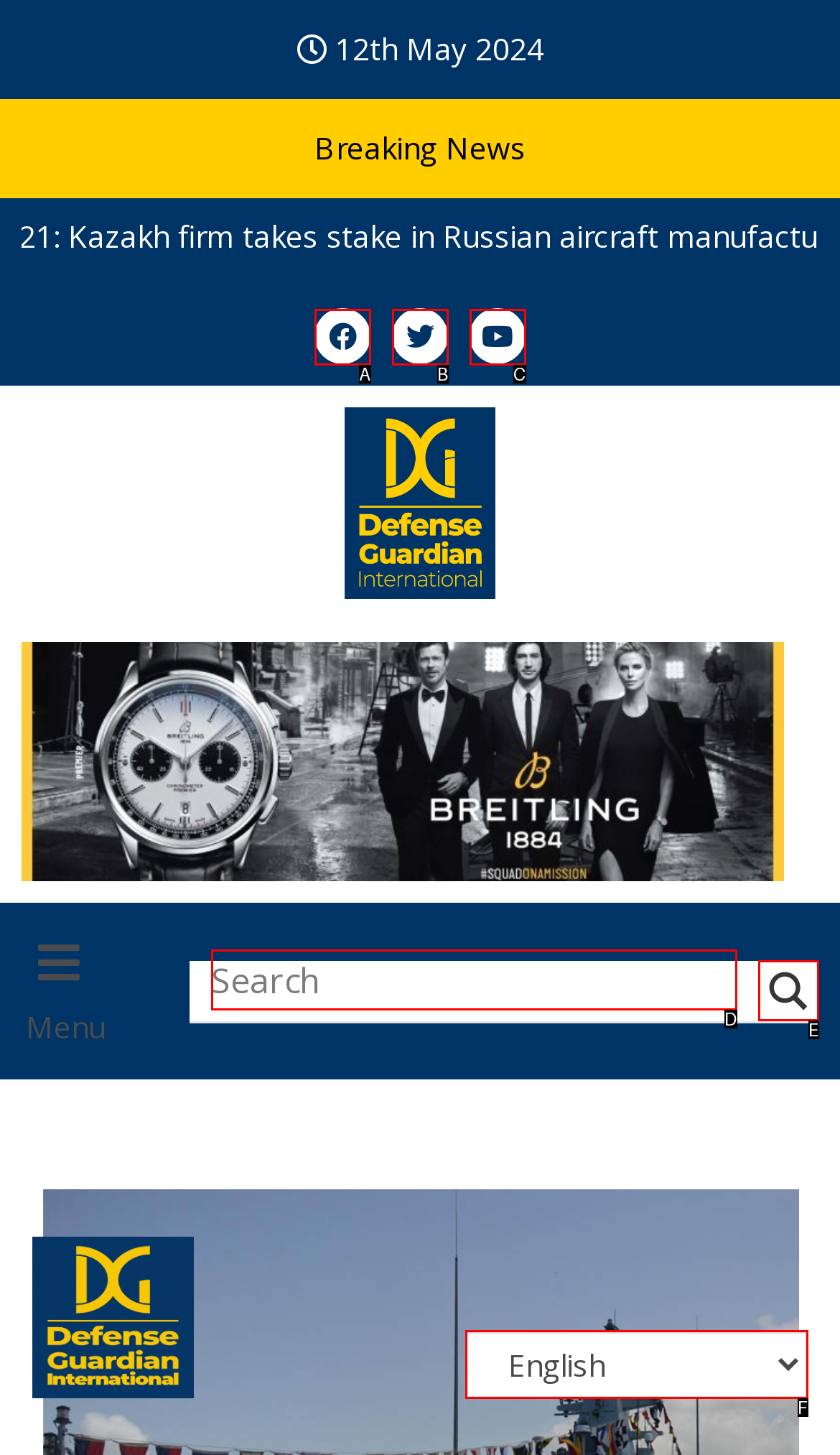Select the appropriate option that fits: aria-label="Search input" name="phrase" placeholder="Search"
Reply with the letter of the correct choice.

D